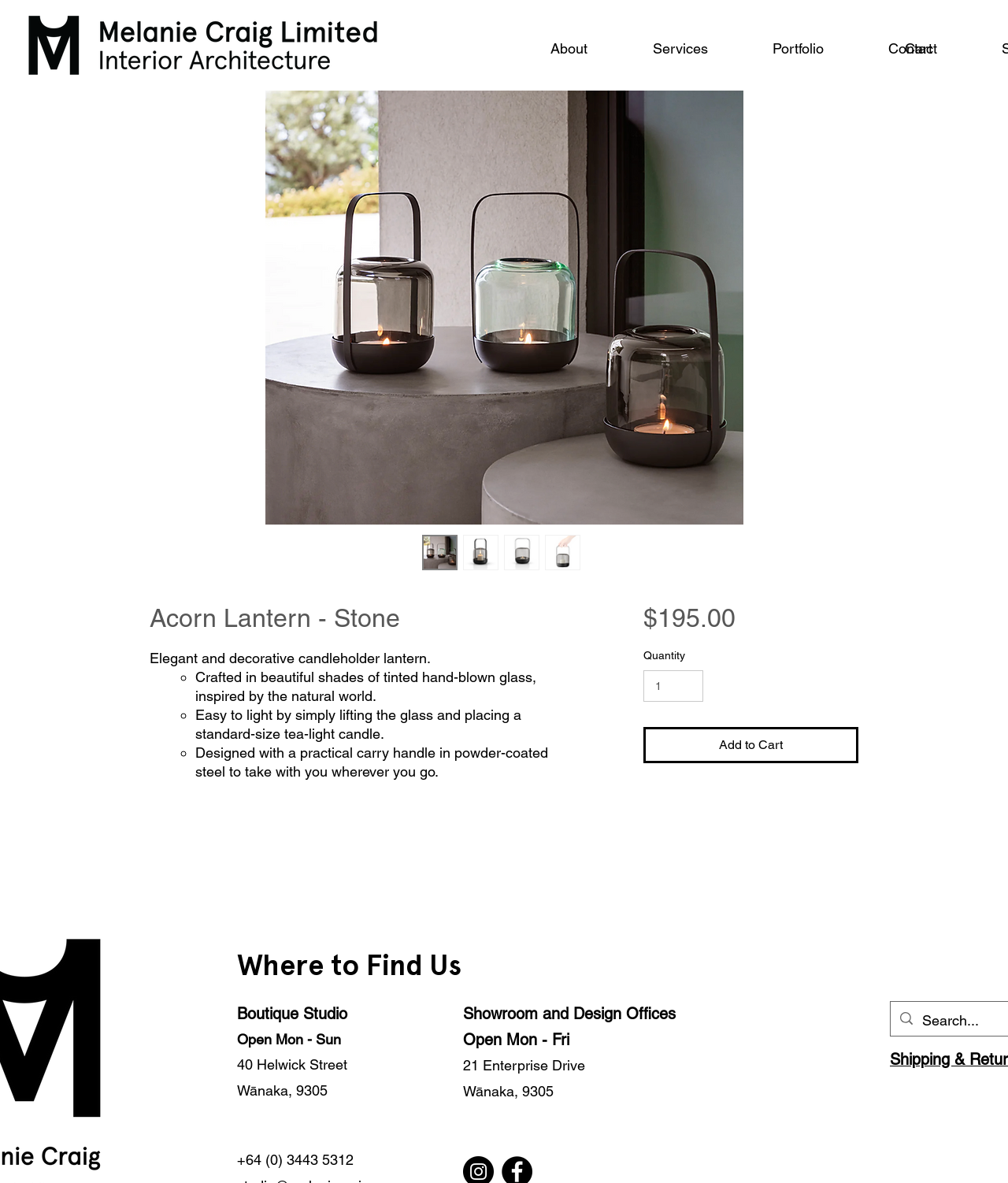Reply to the question below using a single word or brief phrase:
What is the name of the product?

Acorn Lantern - Stone